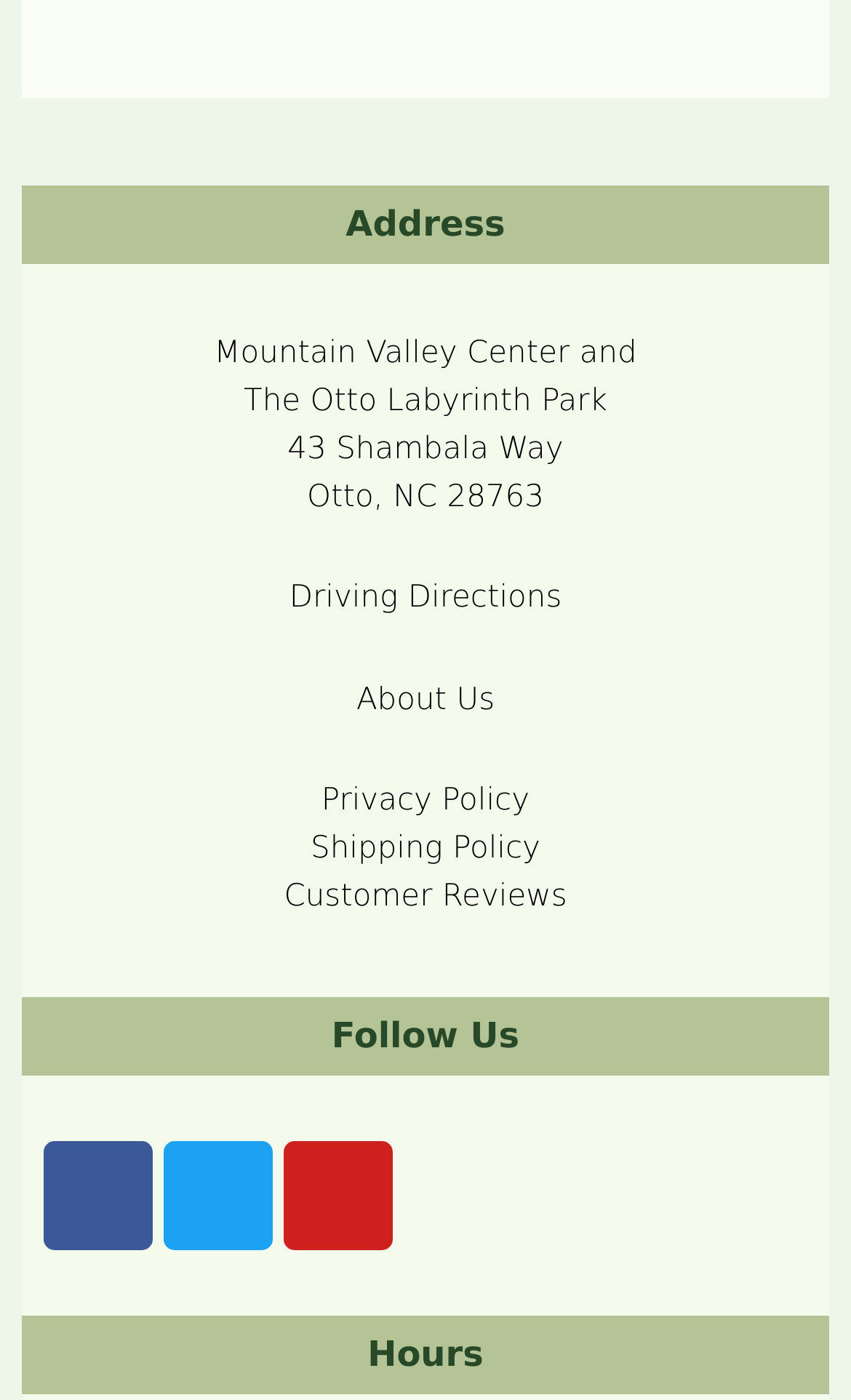Provide a short answer to the following question with just one word or phrase: What is the name of the park?

The Otto Labyrinth Park